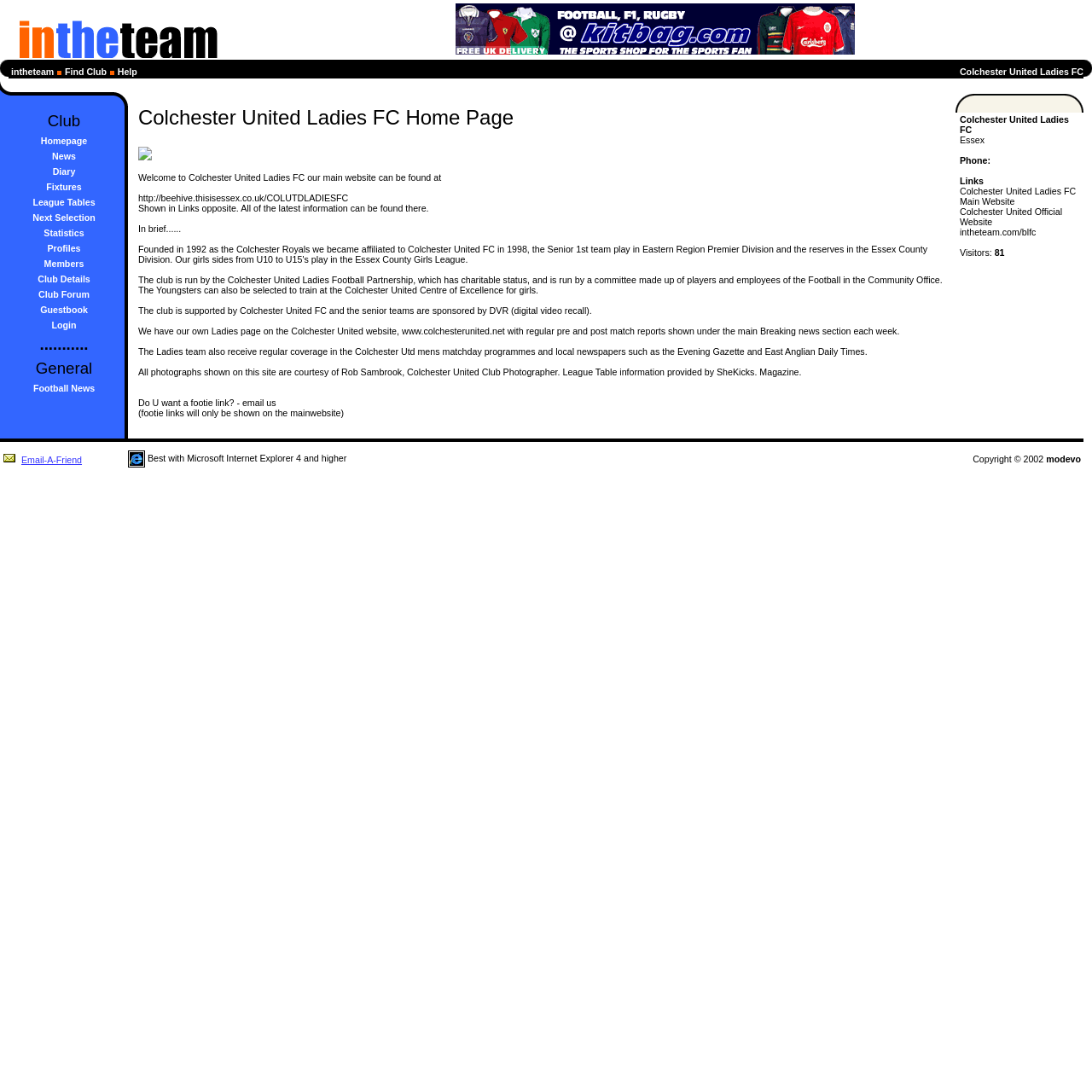Pinpoint the bounding box coordinates of the area that should be clicked to complete the following instruction: "Go to the 'Find Club' page". The coordinates must be given as four float numbers between 0 and 1, i.e., [left, top, right, bottom].

[0.059, 0.061, 0.098, 0.07]